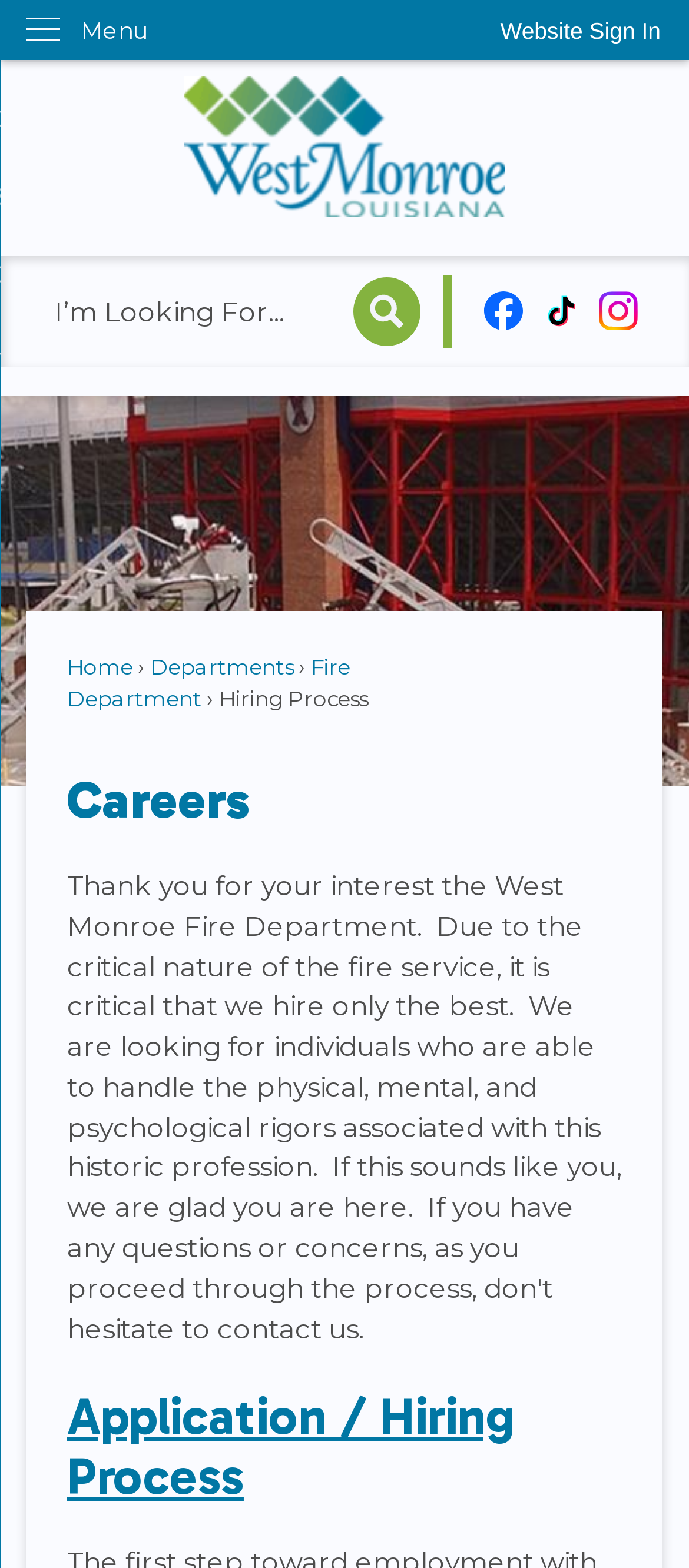Locate the bounding box coordinates of the element that should be clicked to execute the following instruction: "Sign in to the website".

[0.685, 0.0, 1.0, 0.039]